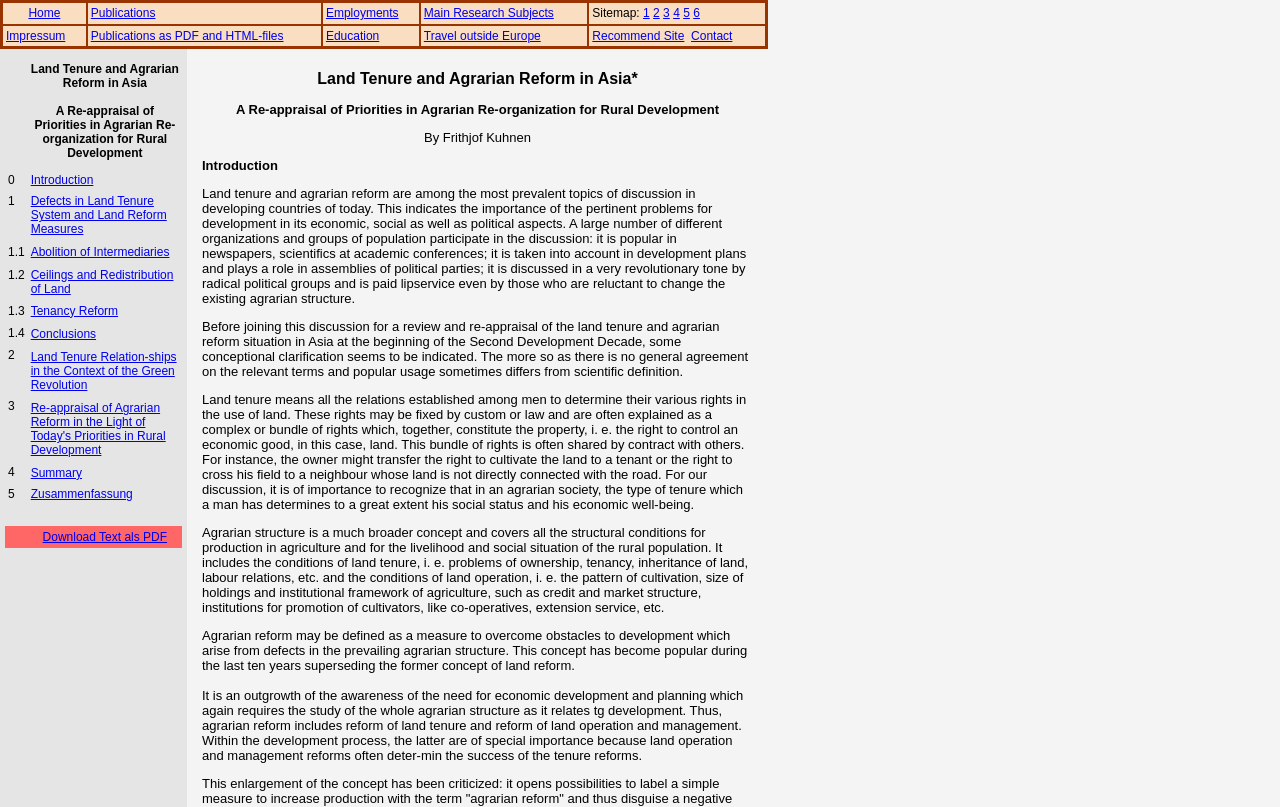Determine the main headline from the webpage and extract its text.

Land Tenure and Agrarian Reform in Asia*